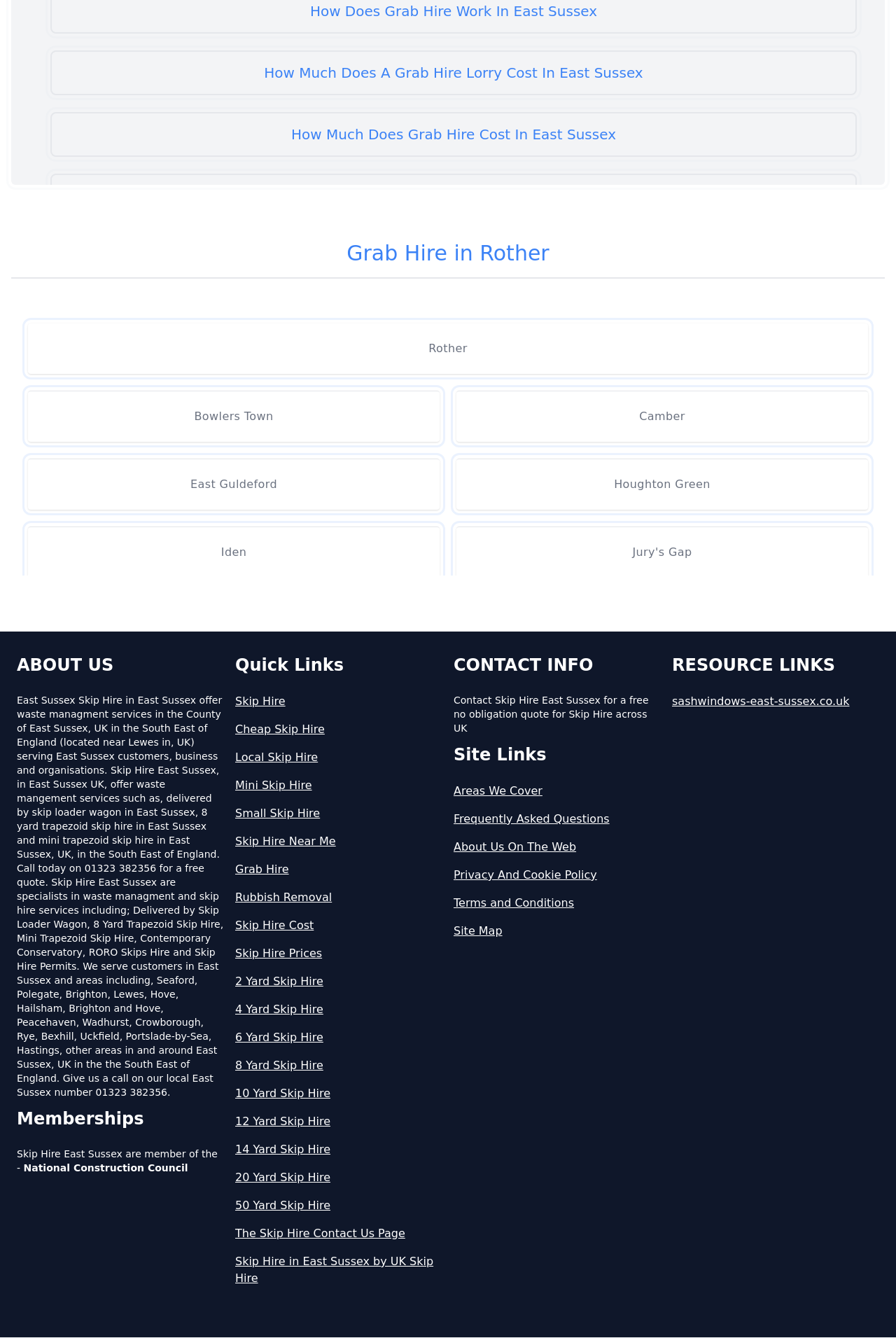What types of skip hire services are offered by Skip Hire East Sussex?
Please answer using one word or phrase, based on the screenshot.

Various sizes